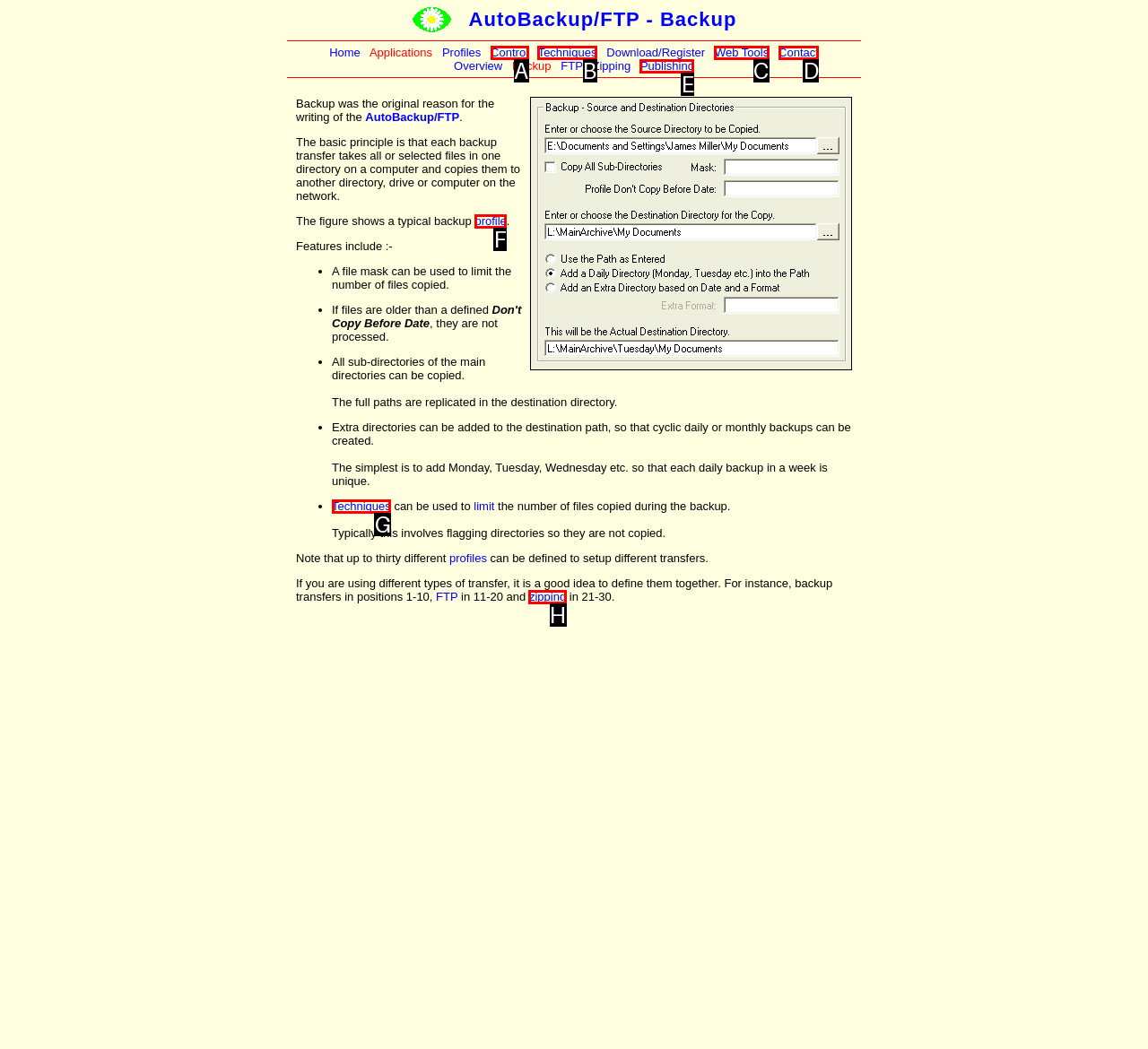Which UI element corresponds to this description: Web Tools
Reply with the letter of the correct option.

C